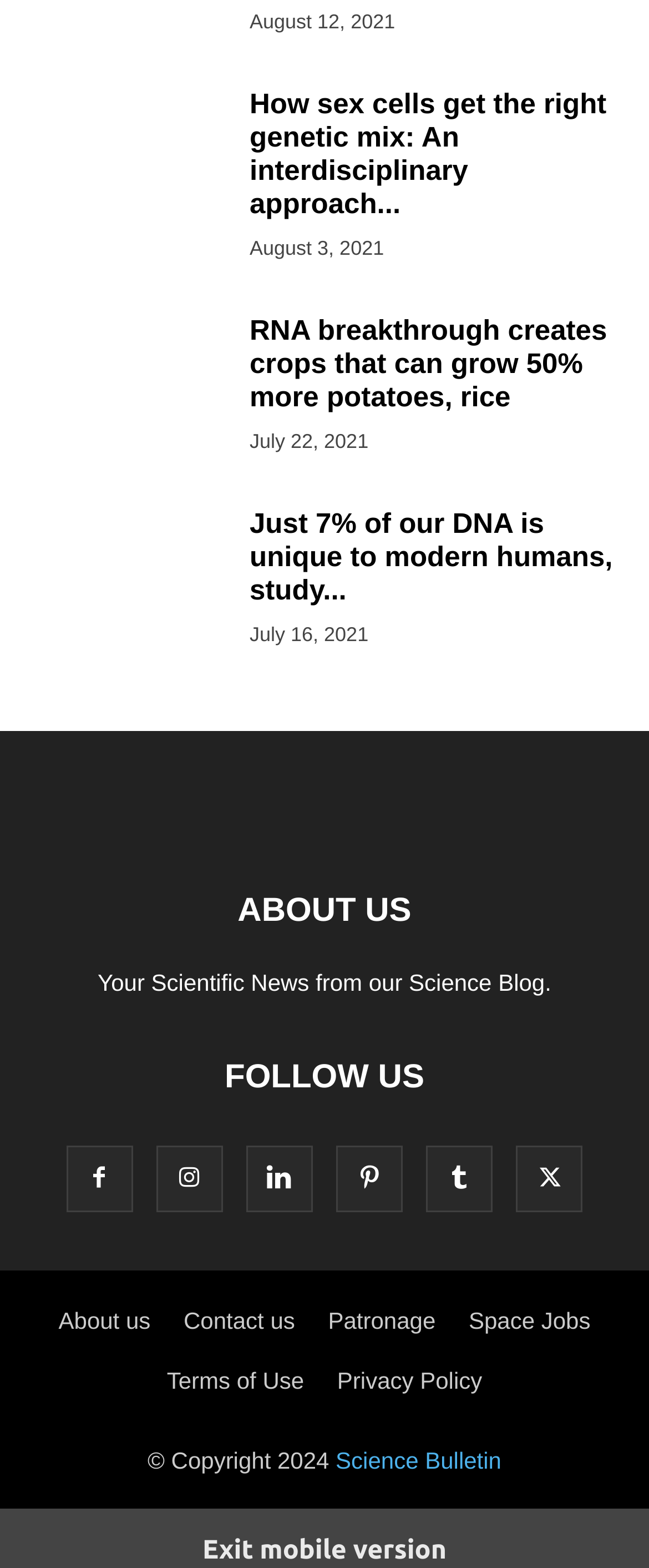Specify the bounding box coordinates for the region that must be clicked to perform the given instruction: "Read the article about sex cells getting the right genetic mix".

[0.038, 0.056, 0.346, 0.151]